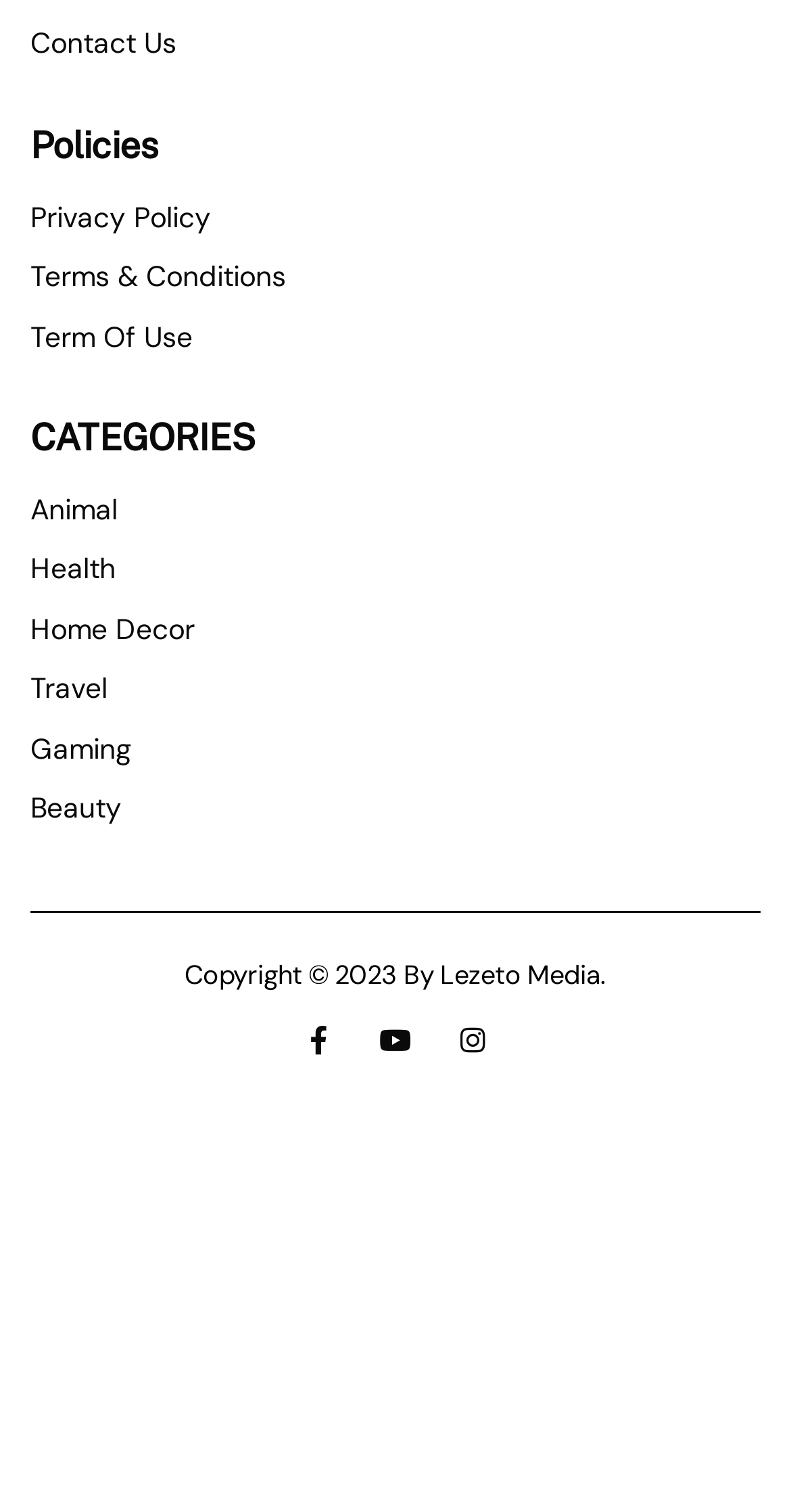What is the copyright year?
Please ensure your answer is as detailed and informative as possible.

At the bottom of the webpage, I found a static text element that reads 'Copyright © 2023 By Lezeto Media.'. This indicates that the copyright year is 2023.